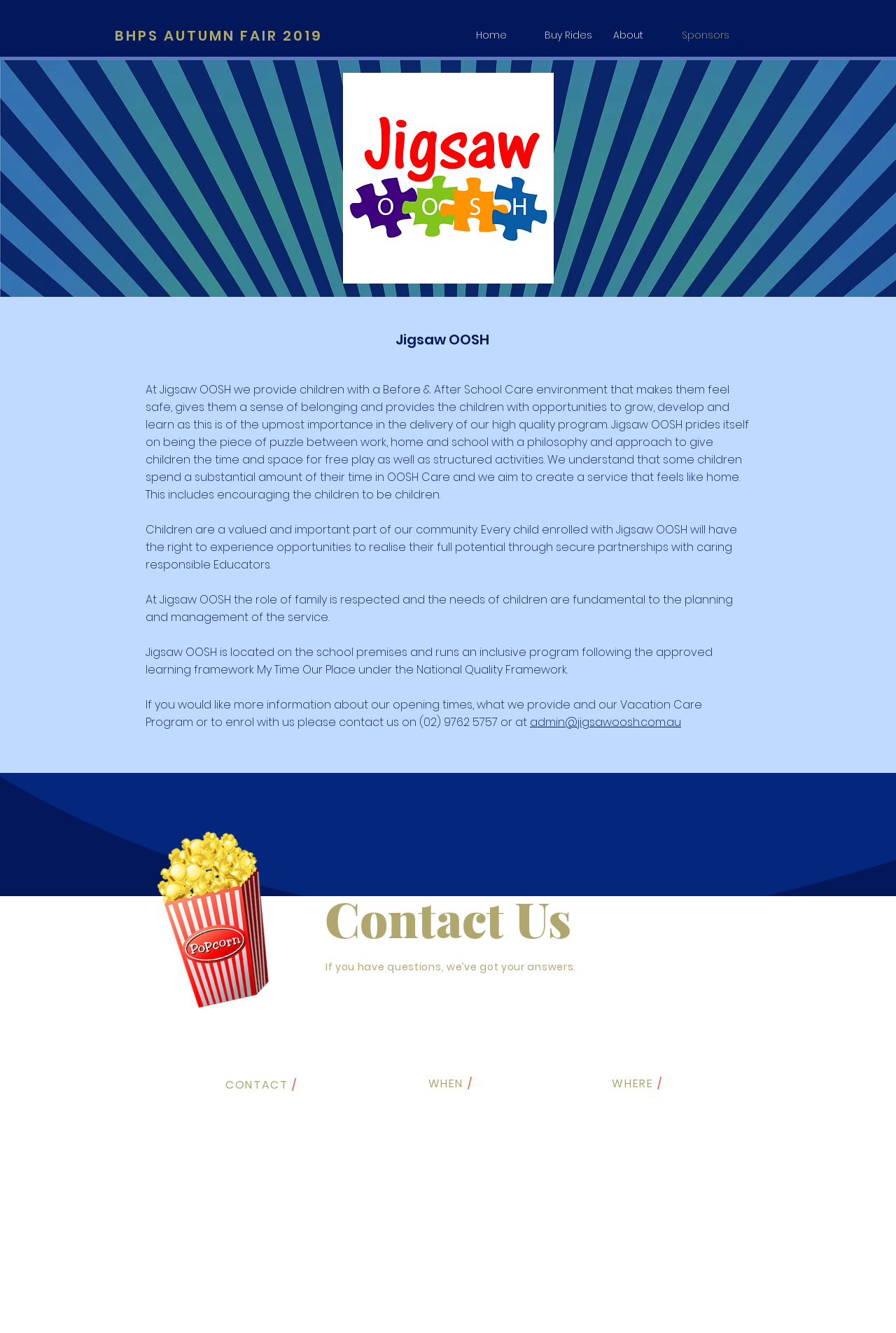What is the location of the BHPS Autumn Fair?
Please answer the question with a single word or phrase, referencing the image.

The Parkway, Beaumont Hills